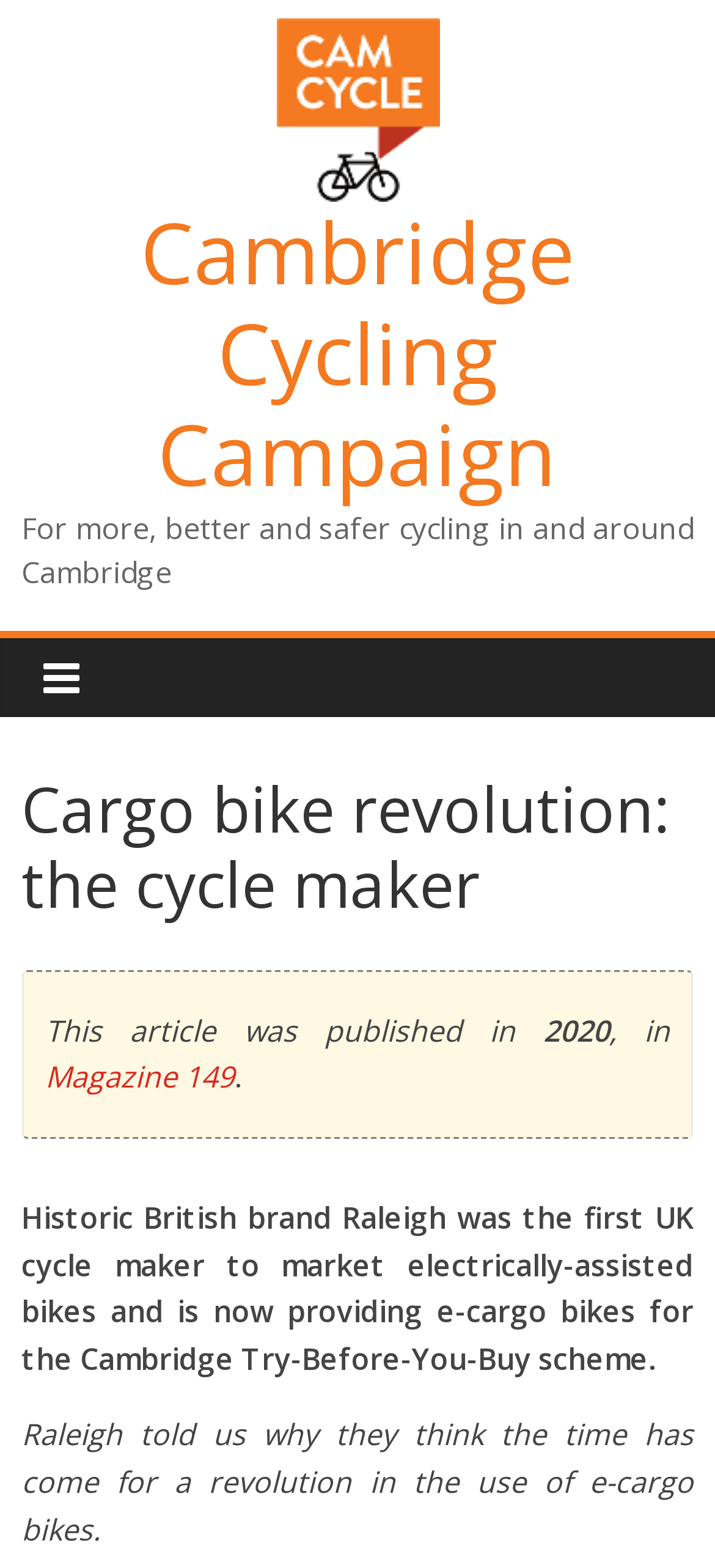By analyzing the image, answer the following question with a detailed response: What is the purpose of the e-cargo bikes mentioned in the article?

The purpose of the e-cargo bikes can be inferred from the text that reads 'Raleigh is now providing e-cargo bikes for the Cambridge Try-Before-You-Buy scheme', which suggests that the e-cargo bikes are being used for a Try-Before-You-Buy scheme in Cambridge.